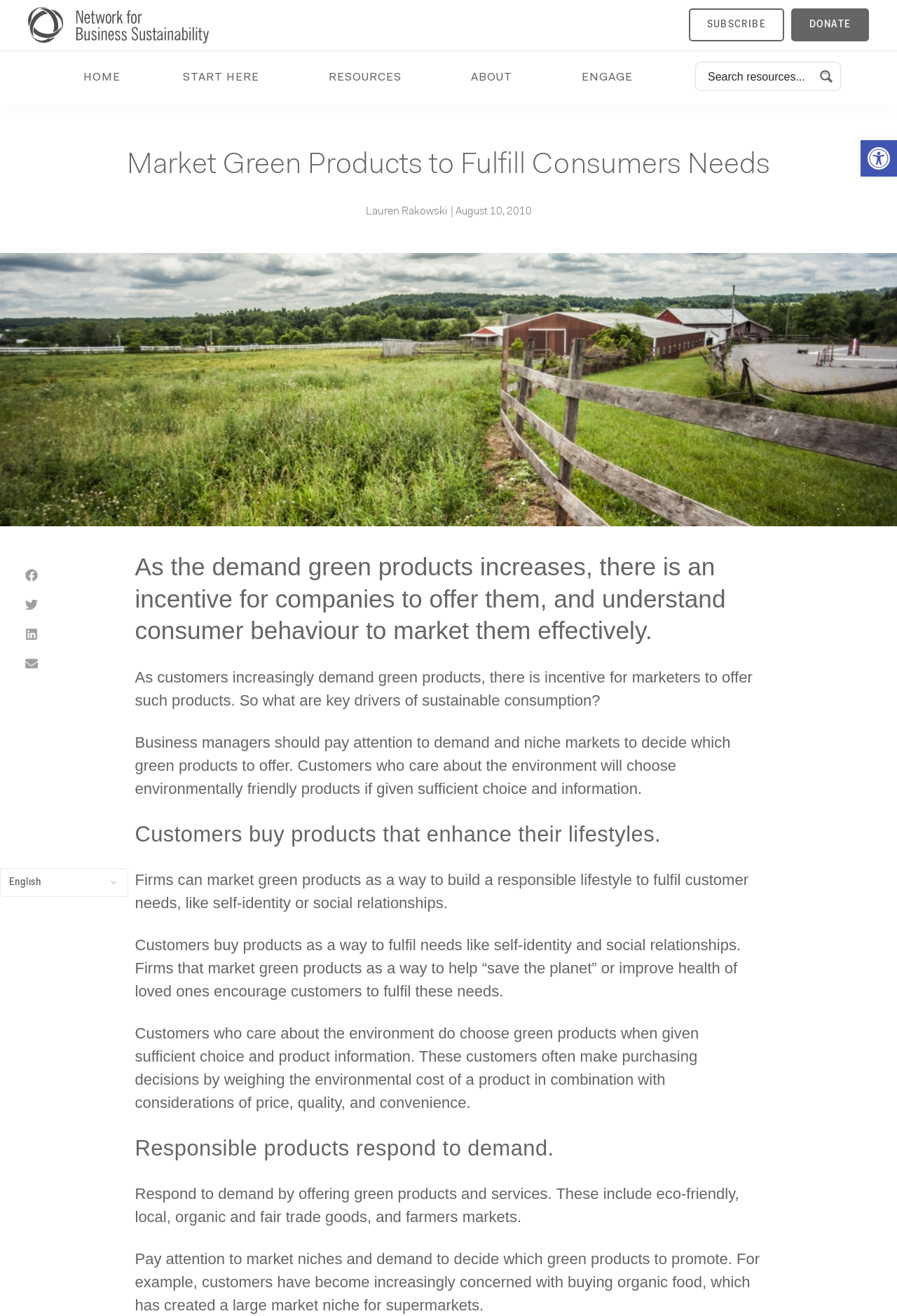Locate the bounding box coordinates of the clickable area needed to fulfill the instruction: "Share on facebook".

[0.019, 0.426, 0.051, 0.448]